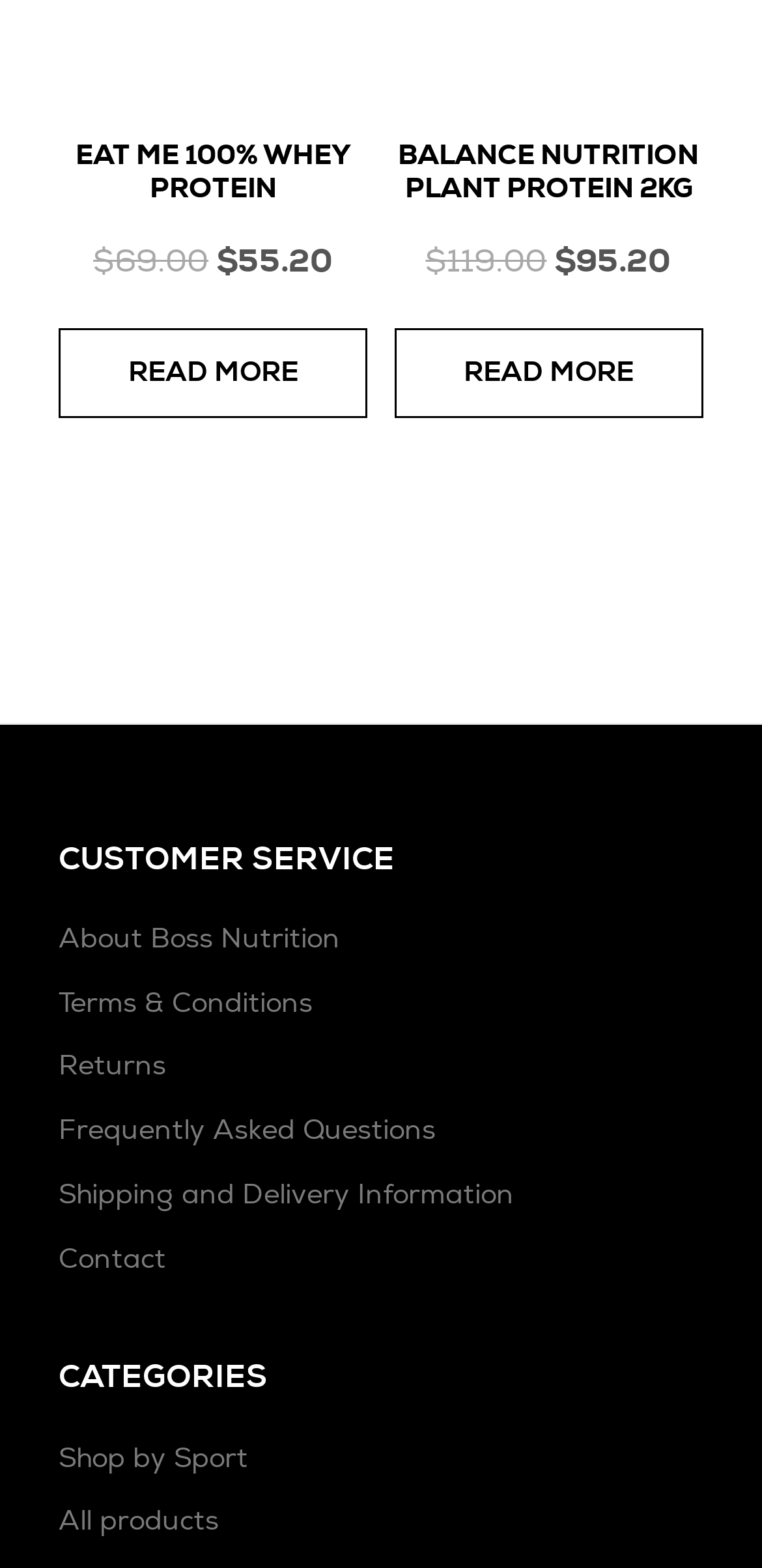Provide the bounding box coordinates for the UI element described in this sentence: "Terms & Conditions". The coordinates should be four float values between 0 and 1, i.e., [left, top, right, bottom].

[0.077, 0.629, 0.41, 0.65]